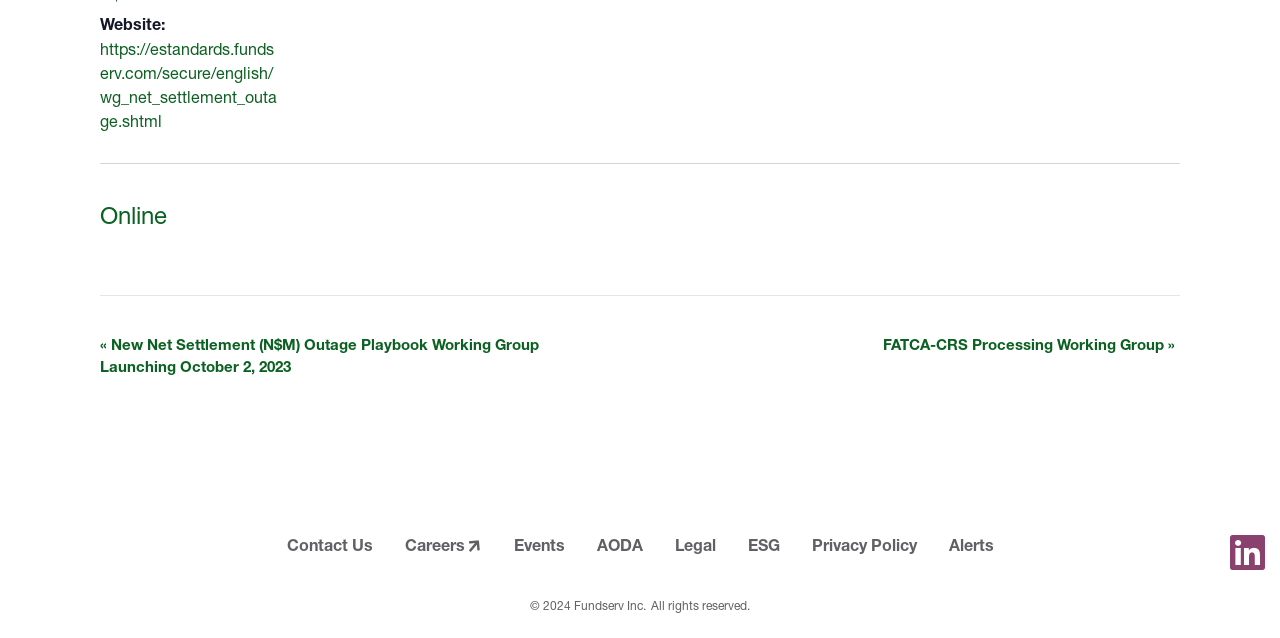What is the last link in the footer menu?
Please provide a single word or phrase as your answer based on the image.

Alerts